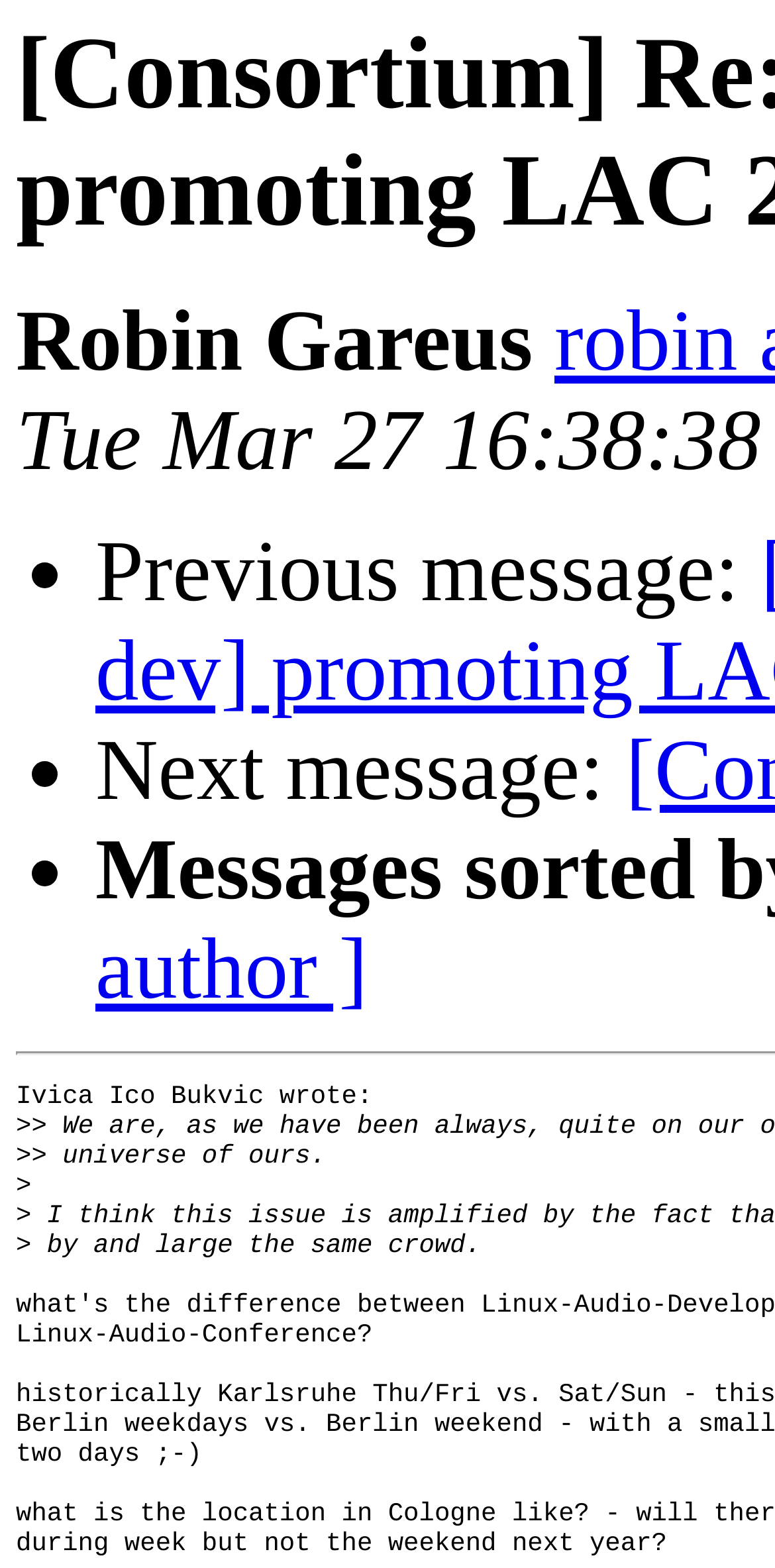Give a one-word or short phrase answer to this question: 
Who wrote the quoted text?

Ivica Ico Bukvic